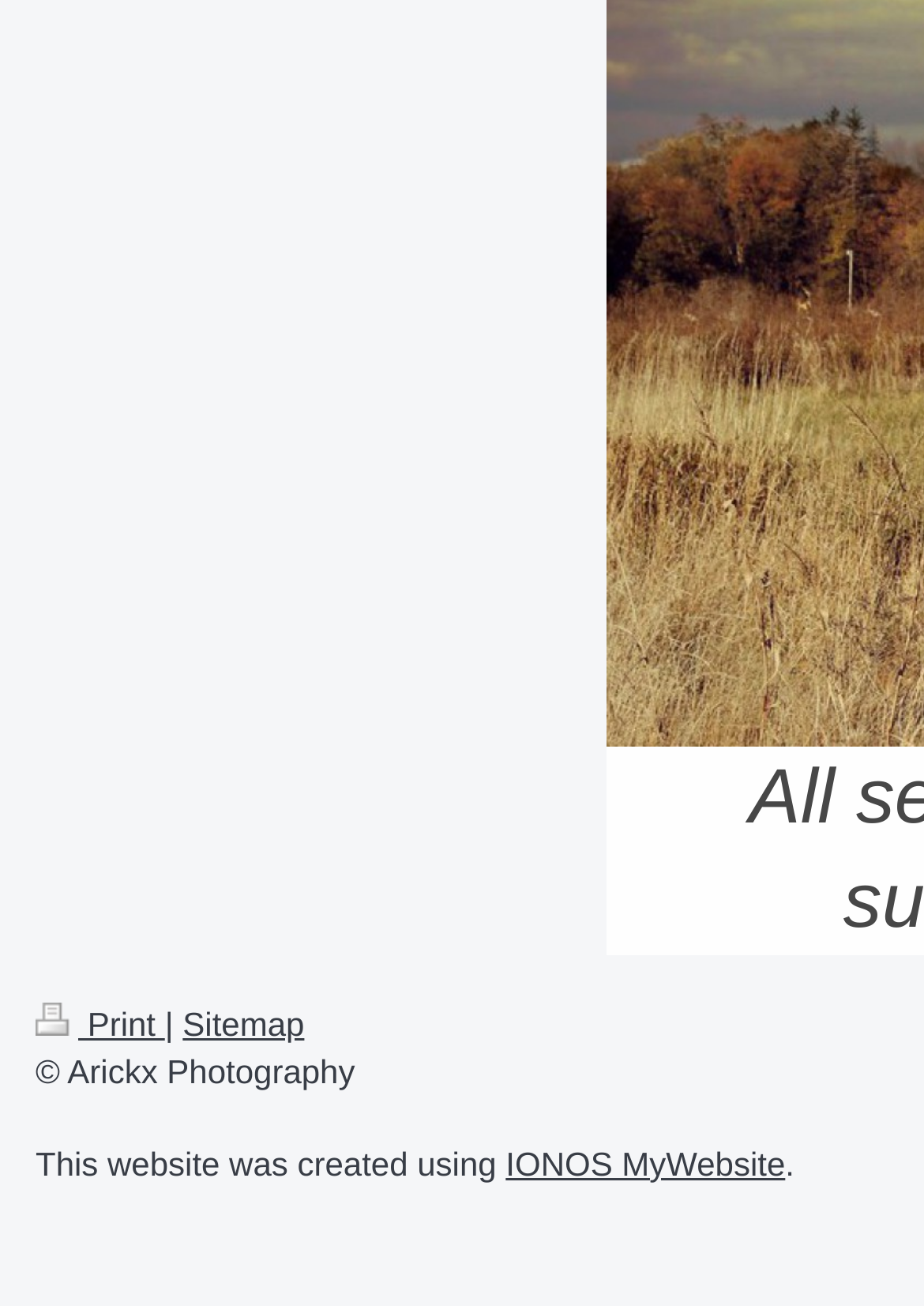Look at the image and give a detailed response to the following question: What is the position of the 'Print' link on the webpage?

By analyzing the bounding box coordinates of the 'Print' link, I found that its y1 and y2 values are 0.77 and 0.799, respectively, which indicates that it is located at the top of the webpage. Additionally, its x1 value is 0.038, which suggests that it is positioned on the left side of the webpage.